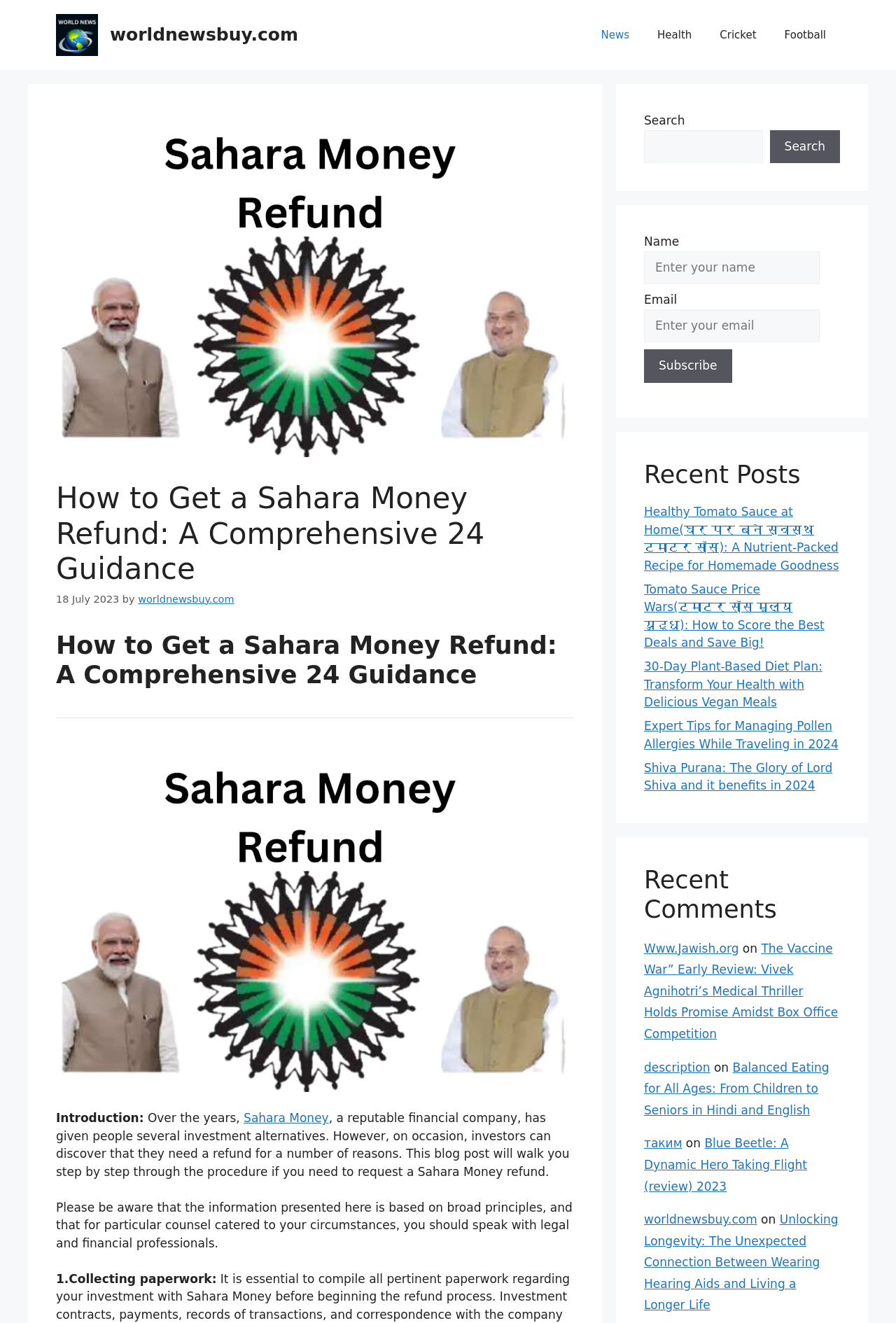Please indicate the bounding box coordinates of the element's region to be clicked to achieve the instruction: "Click on the link 'Sahara Money'". Provide the coordinates as four float numbers between 0 and 1, i.e., [left, top, right, bottom].

[0.272, 0.84, 0.367, 0.85]